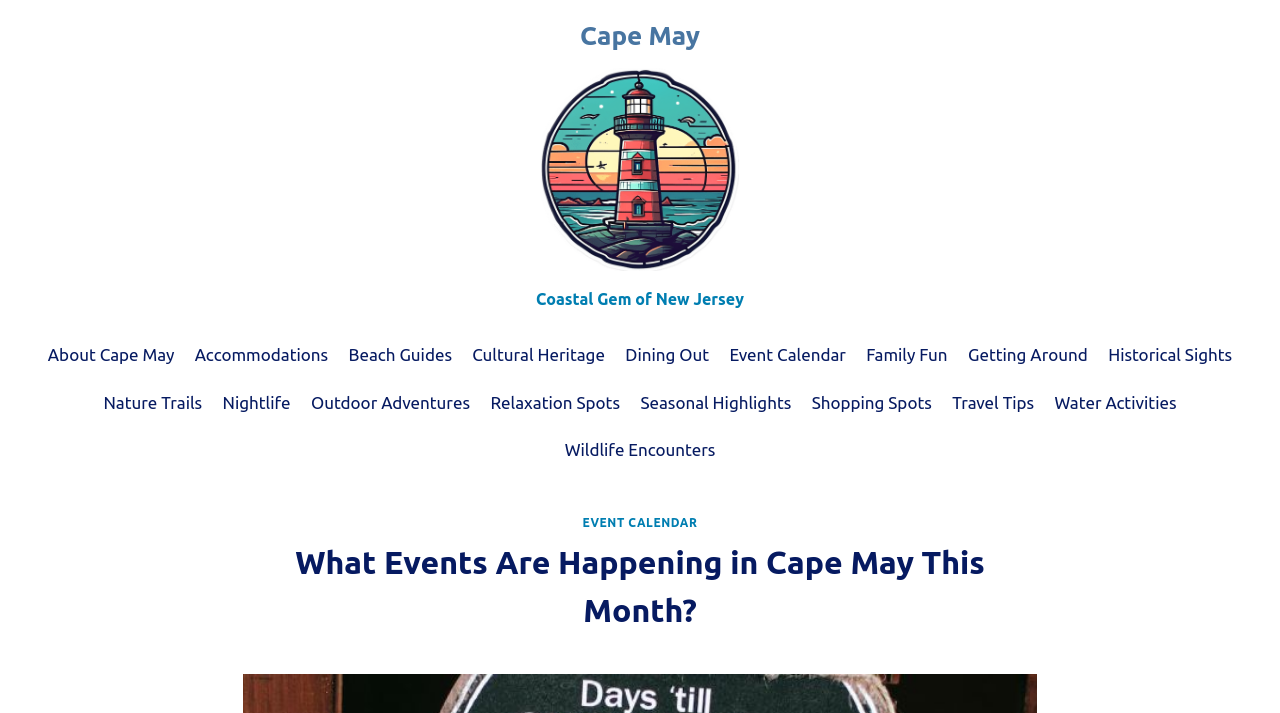Determine the bounding box coordinates for the region that must be clicked to execute the following instruction: "Click on the link to learn about accommodations in Cape May".

[0.144, 0.464, 0.264, 0.531]